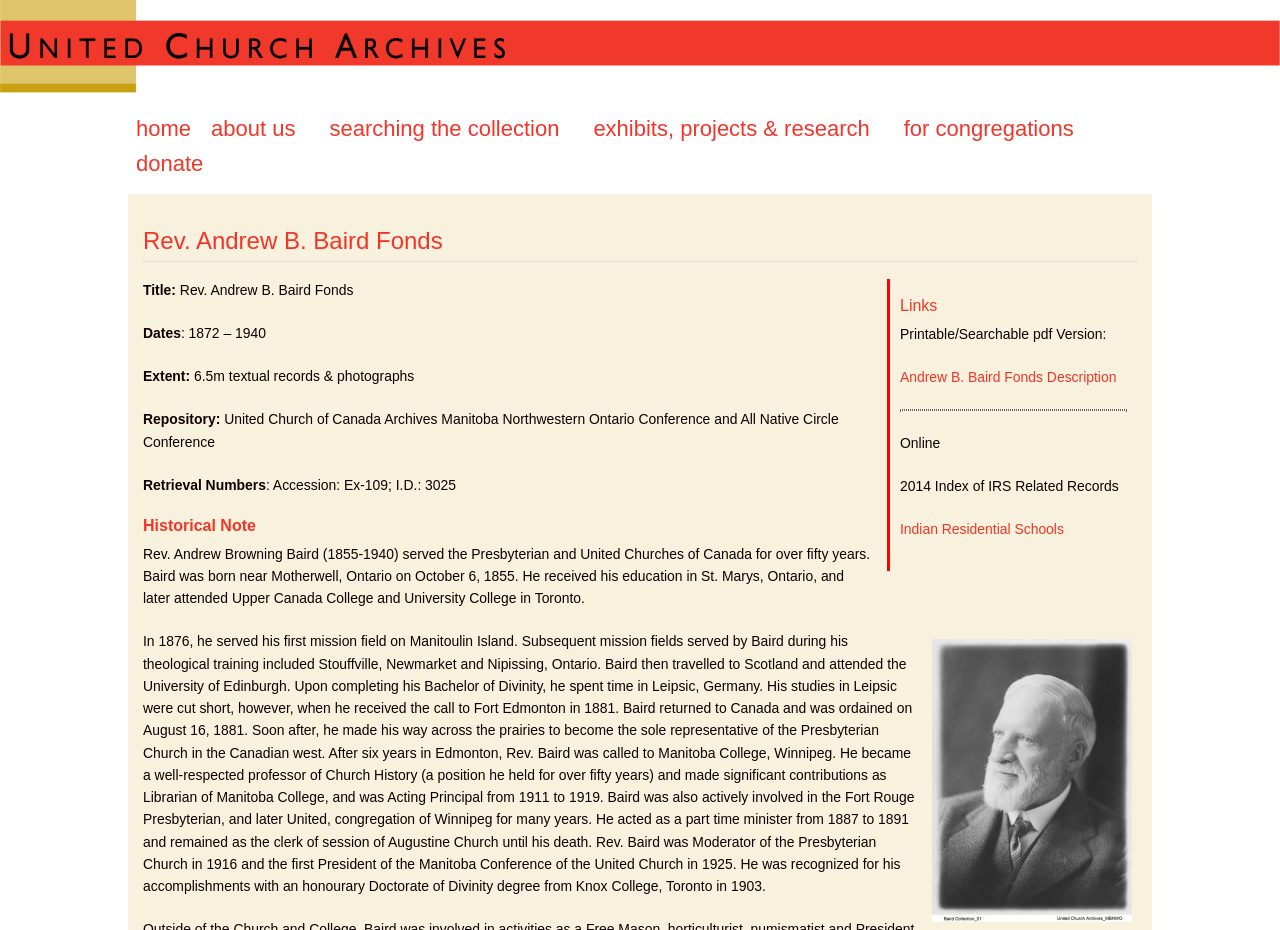Kindly determine the bounding box coordinates for the clickable area to achieve the given instruction: "learn more about Indian Residential Schools".

[0.703, 0.56, 0.831, 0.577]